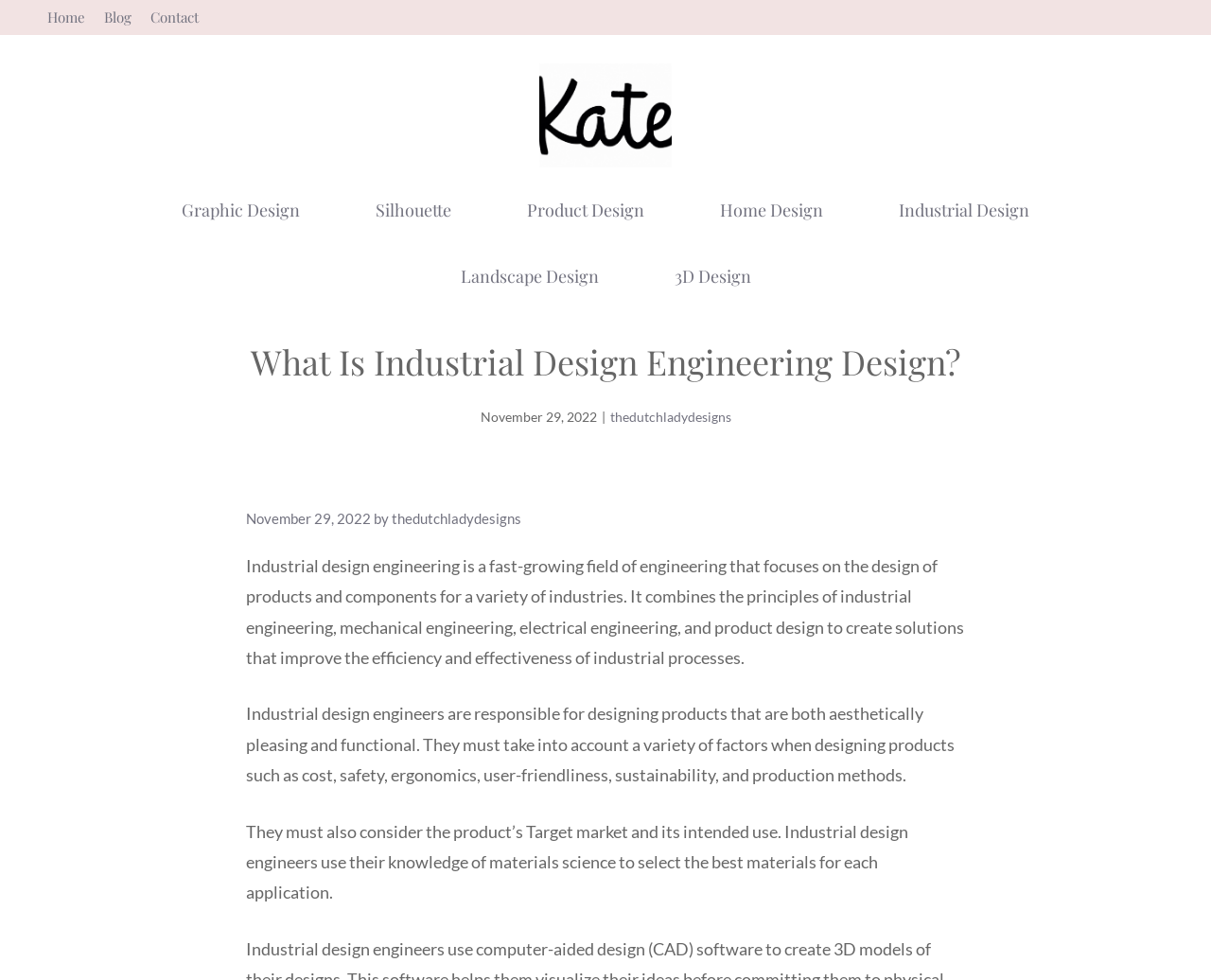Answer briefly with one word or phrase:
What is one of the factors that industrial design engineers consider when designing products?

Cost